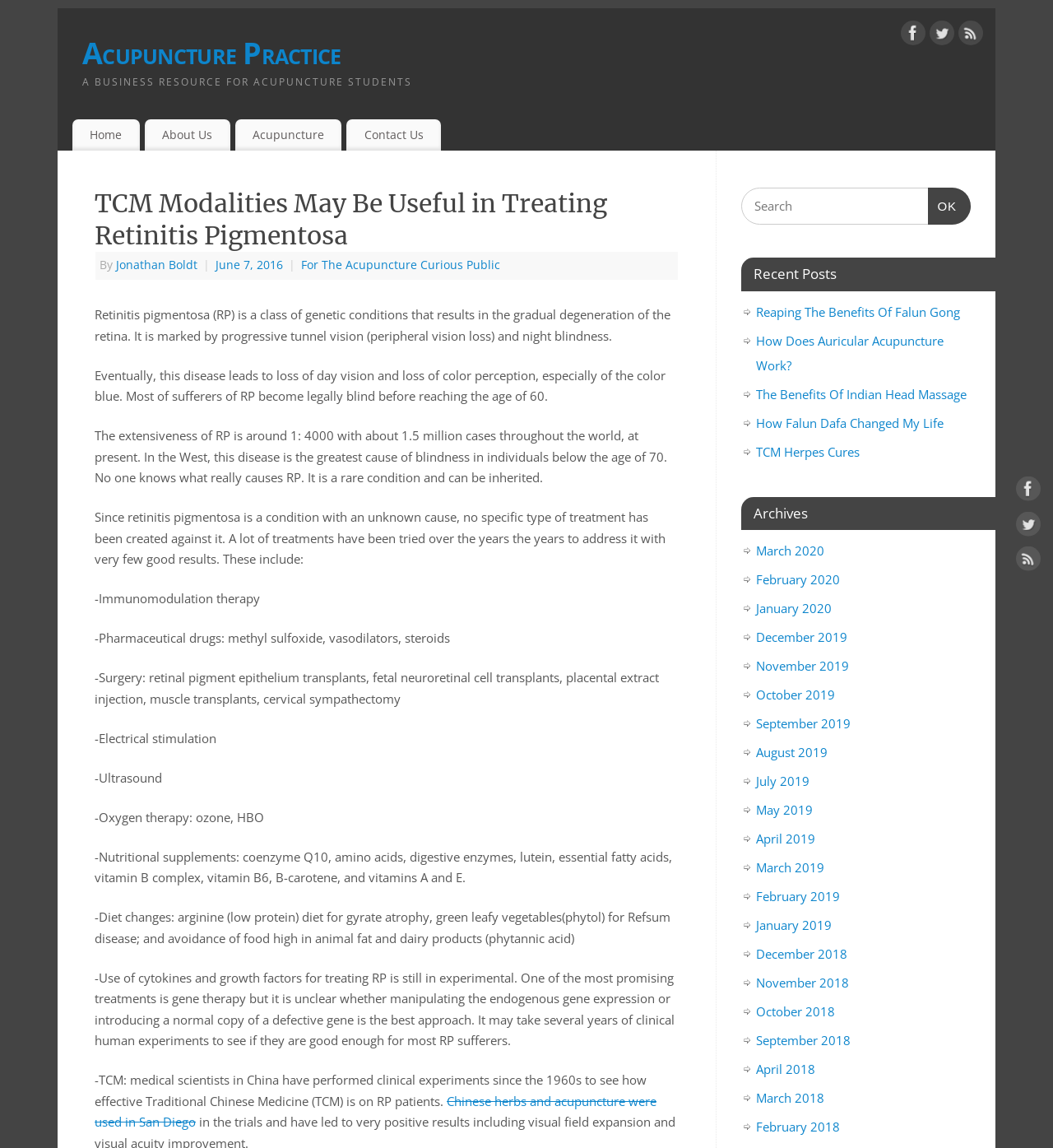Please specify the bounding box coordinates of the clickable section necessary to execute the following command: "Visit the Facebook page".

[0.855, 0.018, 0.879, 0.045]